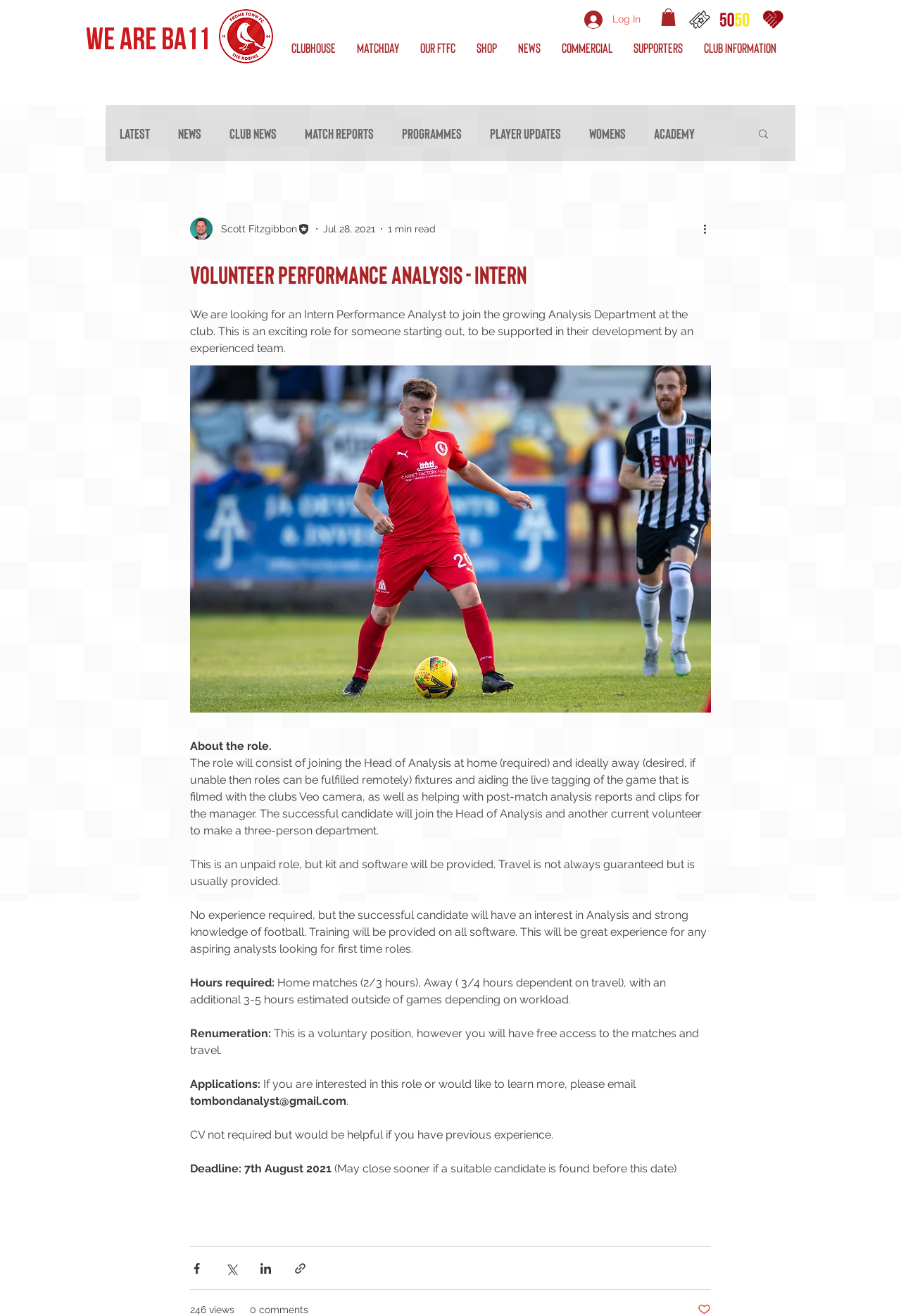Provide a brief response to the question below using a single word or phrase: 
What is the estimated time required for the role outside of games?

3-5 hours